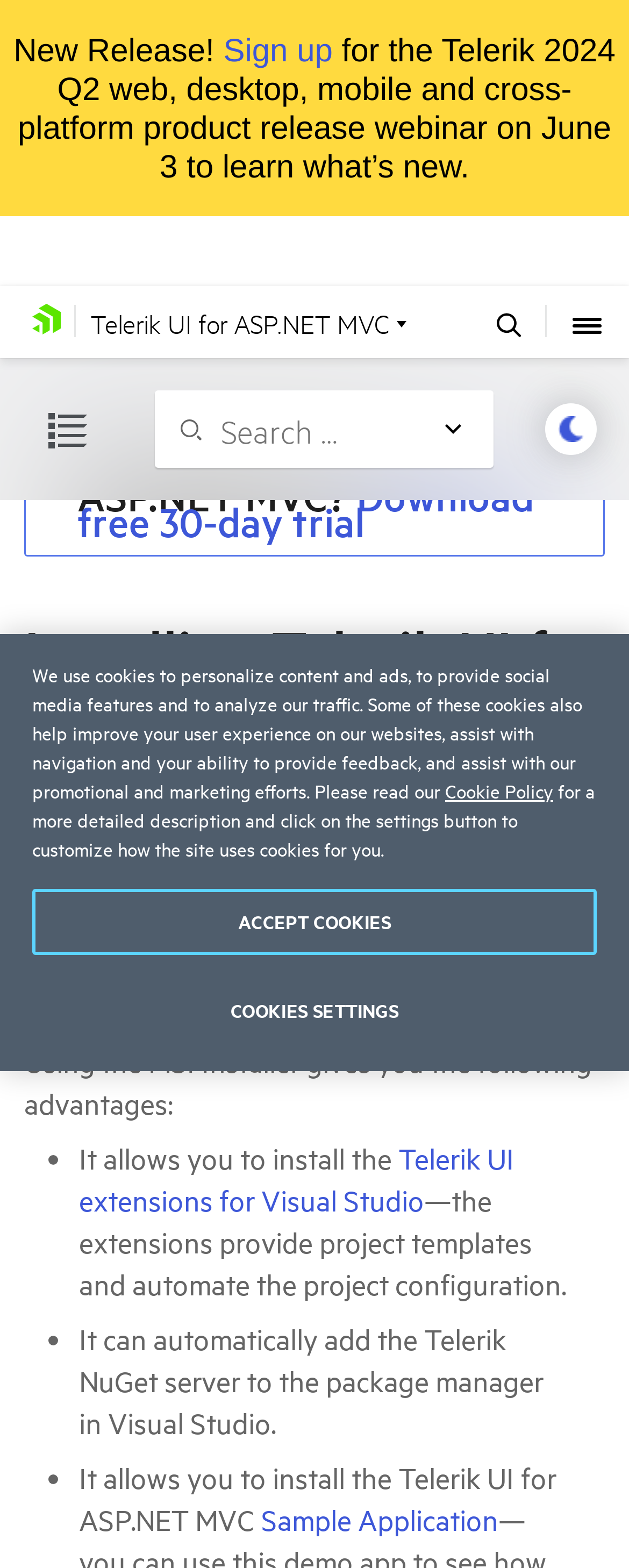Pinpoint the bounding box coordinates of the clickable element needed to complete the instruction: "Search for something". The coordinates should be provided as four float numbers between 0 and 1: [left, top, right, bottom].

[0.246, 0.249, 0.785, 0.298]